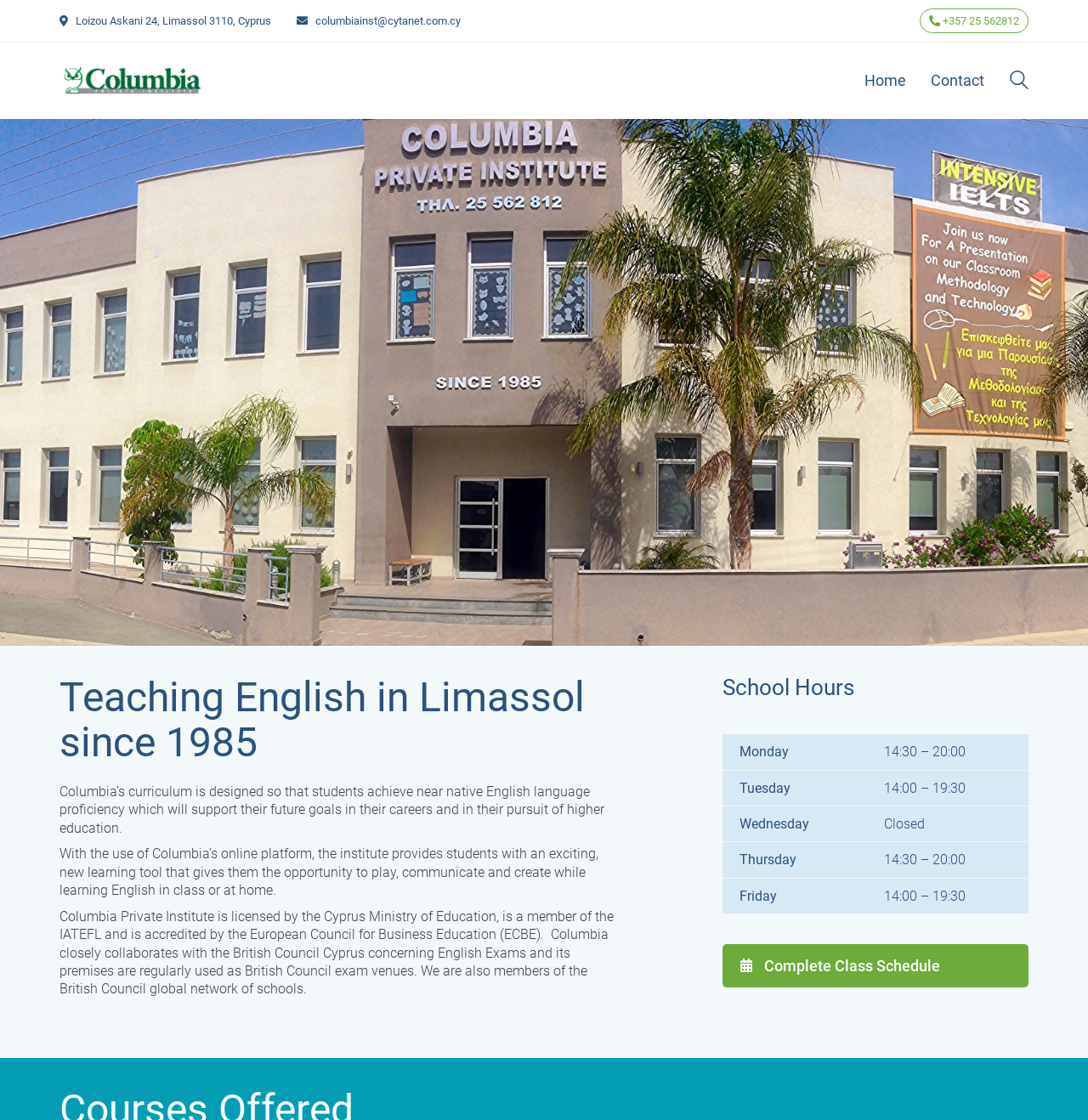Locate the bounding box coordinates of the element that should be clicked to execute the following instruction: "Click the 'Home' link".

[0.795, 0.063, 0.833, 0.081]